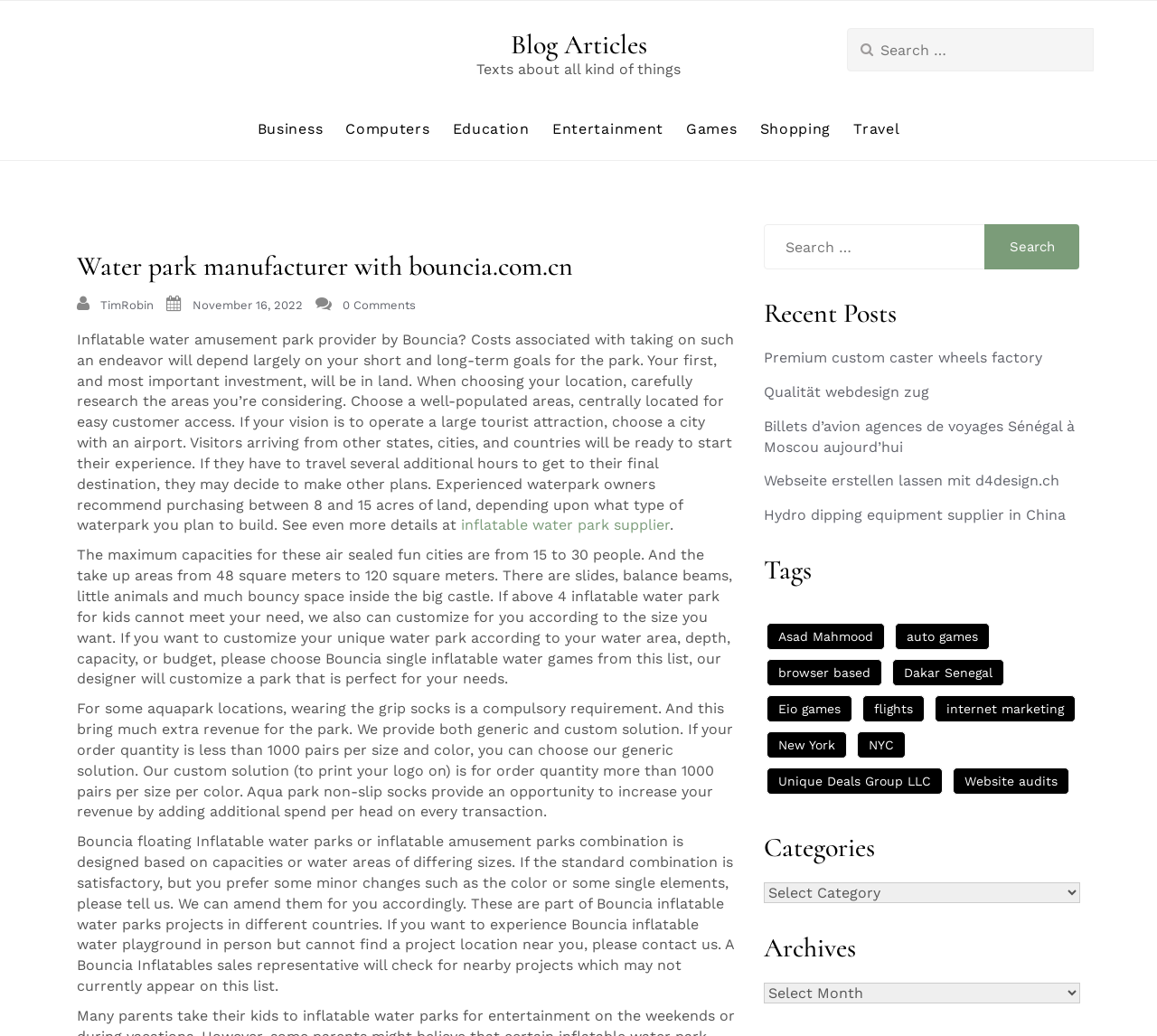Locate the bounding box coordinates of the area you need to click to fulfill this instruction: 'Search for blog articles'. The coordinates must be in the form of four float numbers ranging from 0 to 1: [left, top, right, bottom].

[0.732, 0.027, 0.945, 0.069]